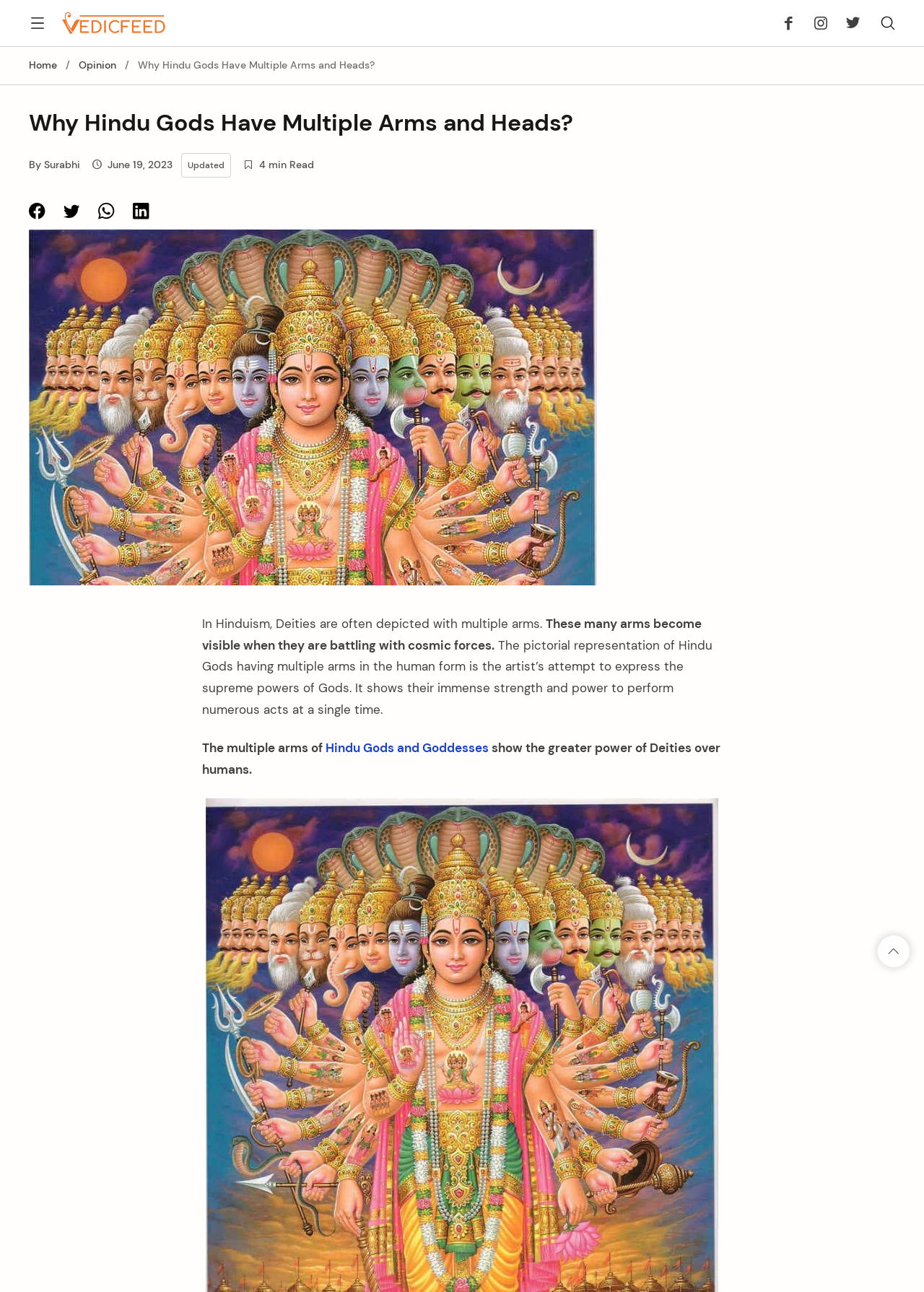What is the topic of the article?
Look at the screenshot and provide an in-depth answer.

The topic of the article can be determined by reading the title 'Why Hindu Gods Have Multiple Arms and Heads?' and the content of the article which discusses the significance of multiple arms in Hindu Gods.